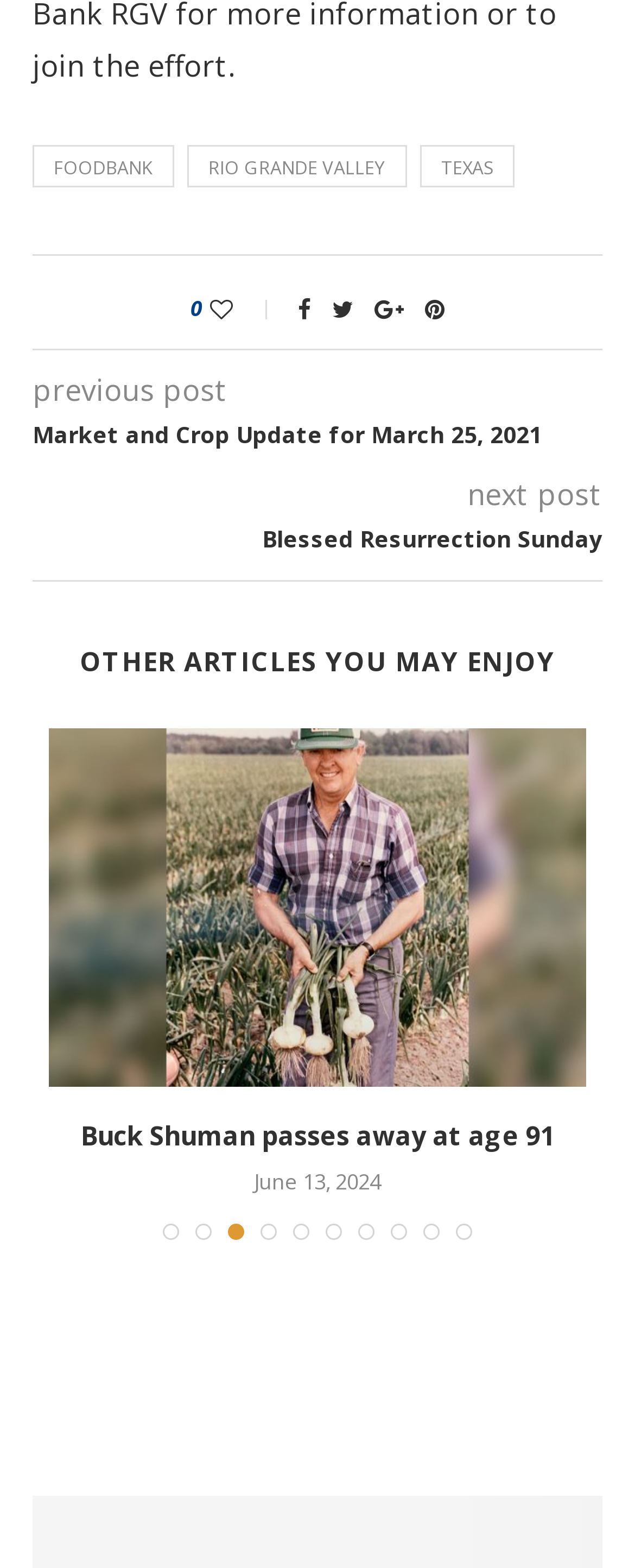Pinpoint the bounding box coordinates of the element you need to click to execute the following instruction: "Go to Blessed Resurrection Sunday". The bounding box should be represented by four float numbers between 0 and 1, in the format [left, top, right, bottom].

[0.051, 0.334, 0.949, 0.354]